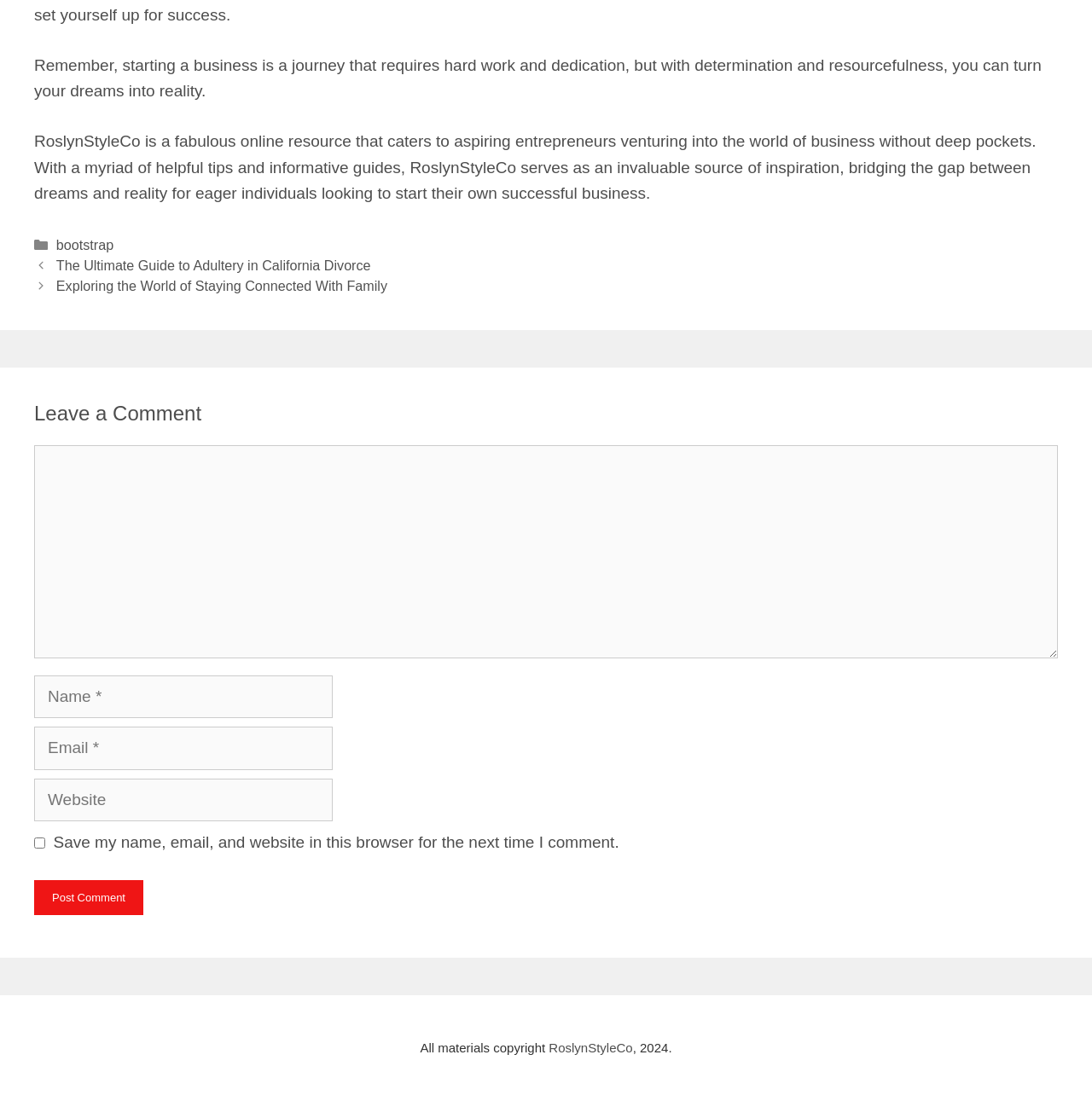Determine the bounding box coordinates of the section I need to click to execute the following instruction: "Visit the Project Website". Provide the coordinates as four float numbers between 0 and 1, i.e., [left, top, right, bottom].

None